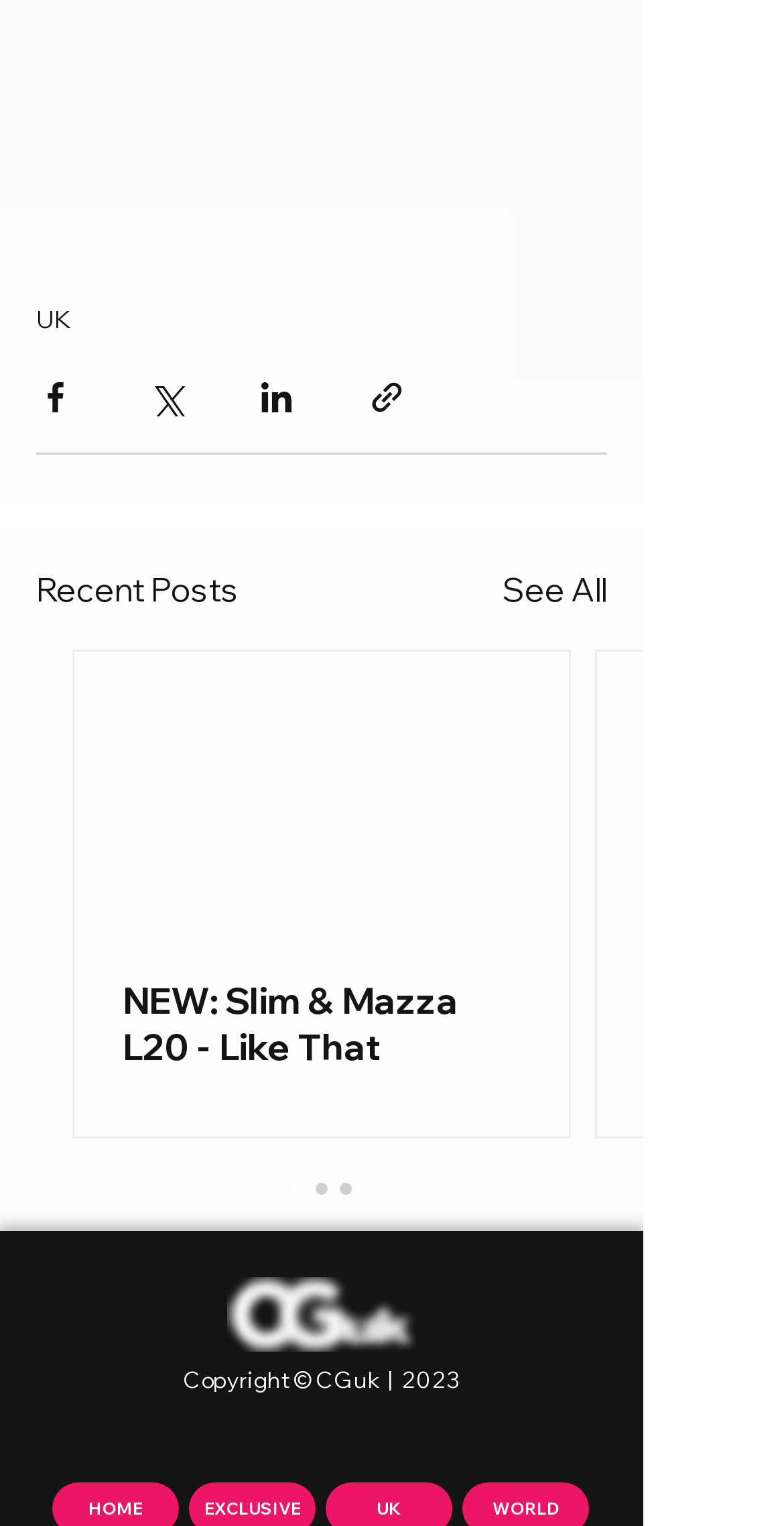Please provide a short answer using a single word or phrase for the question:
How many hidden articles are there?

1